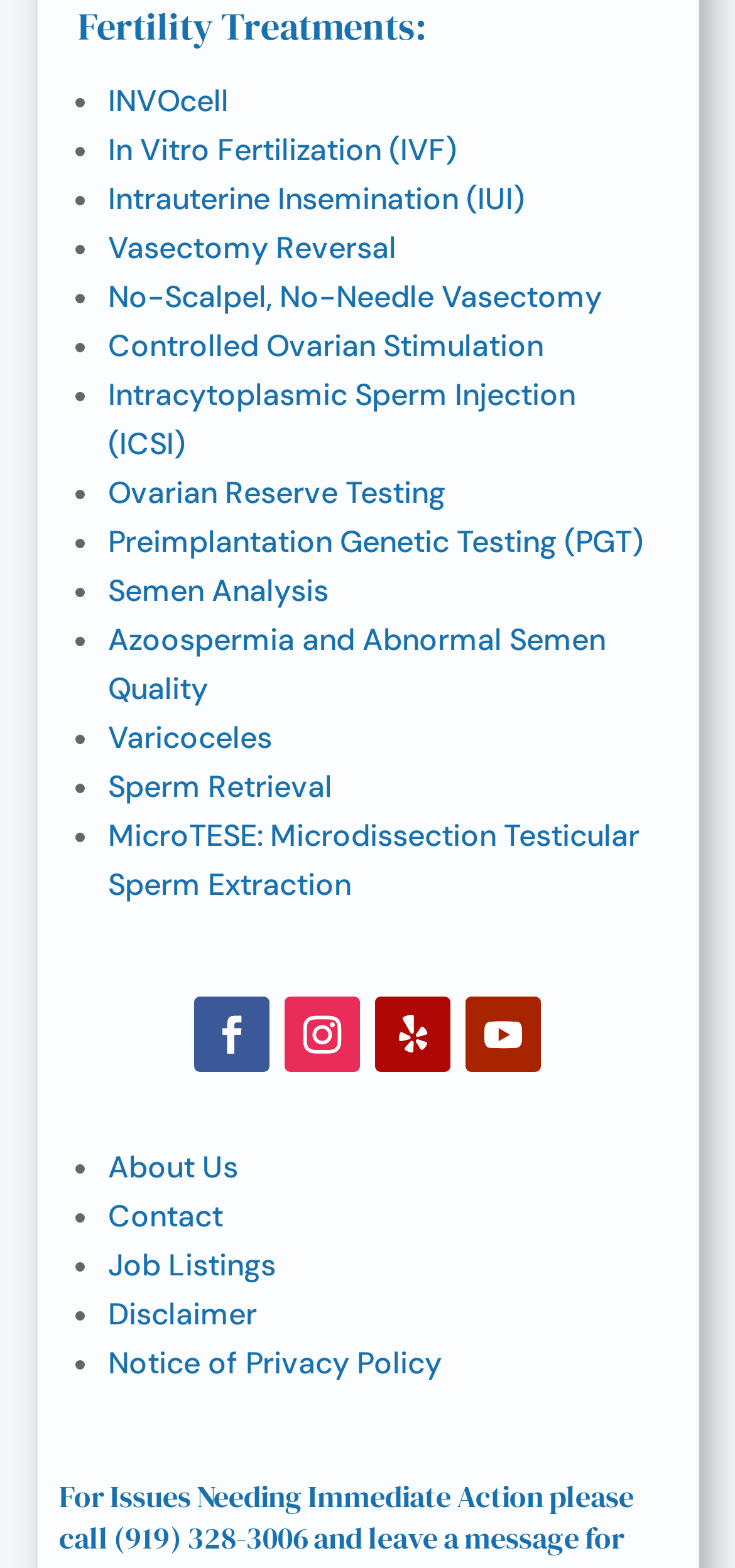Using the webpage screenshot, locate the HTML element that fits the following description and provide its bounding box: "(919) 328-3006".

[0.154, 0.967, 0.418, 0.994]